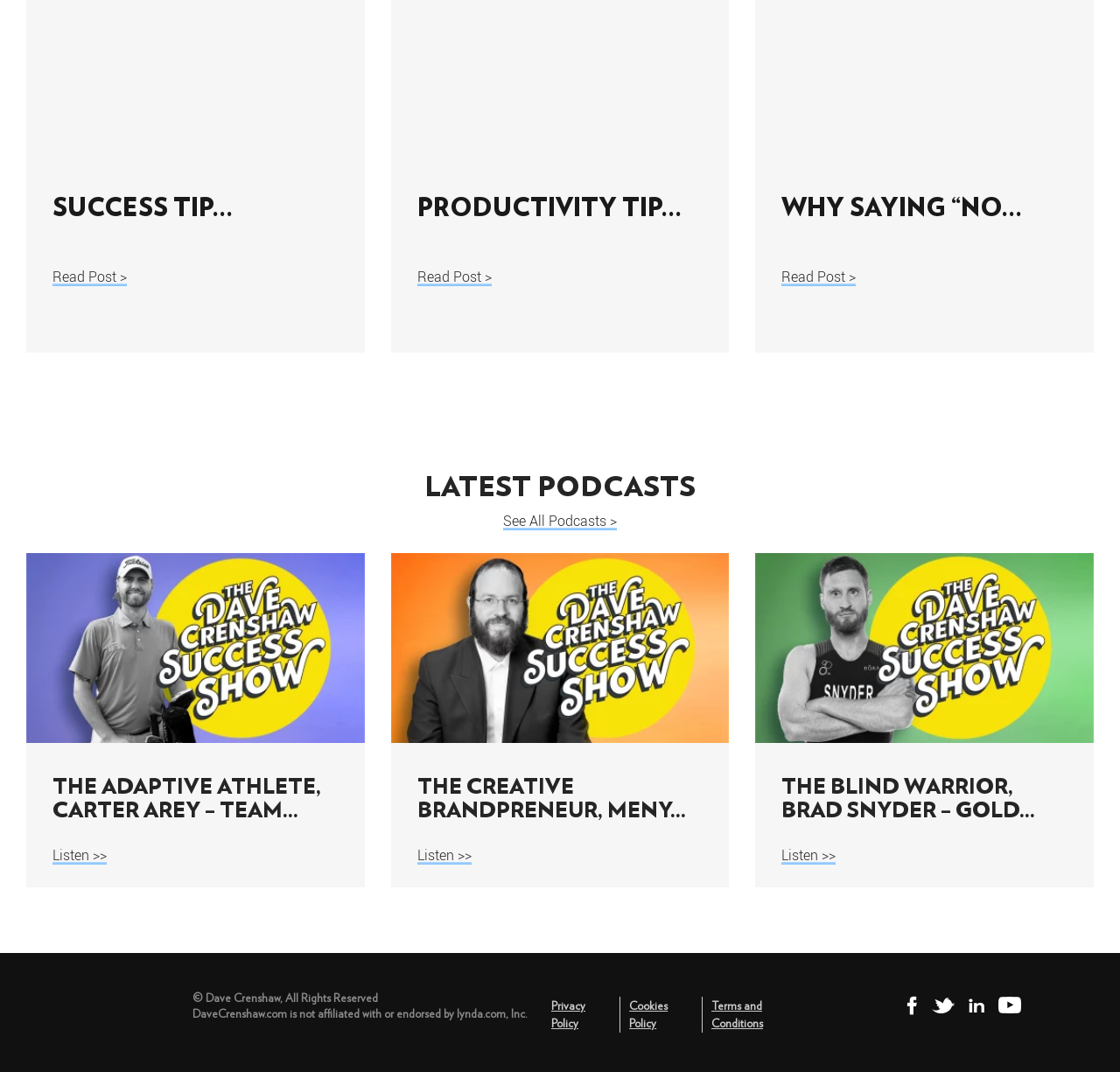How many links are there in the footer?
Using the visual information from the image, give a one-word or short-phrase answer.

9